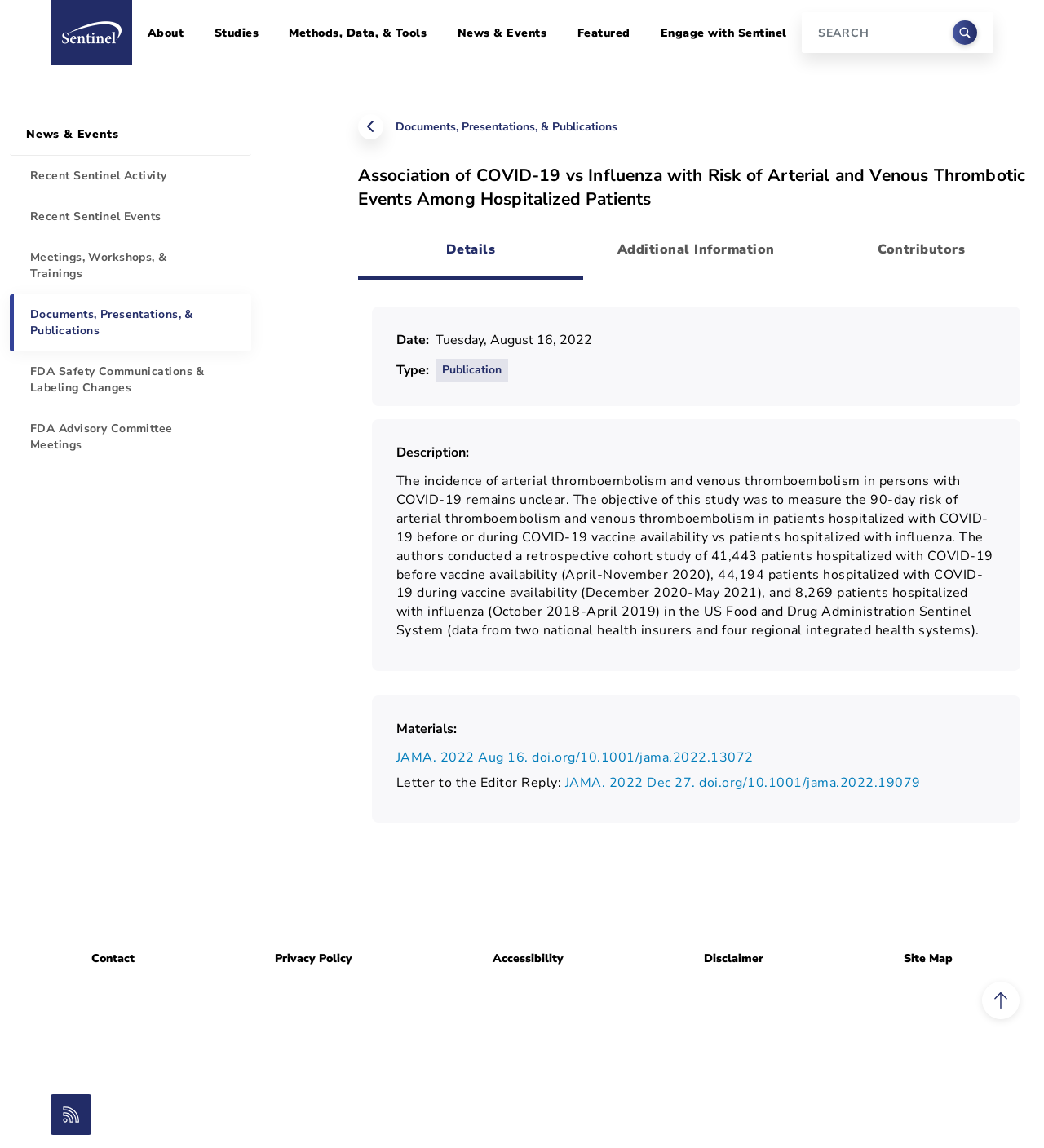Can you find and provide the main heading text of this webpage?

Association of COVID-19 vs Influenza with Risk of Arterial and Venous Thrombotic Events Among Hospitalized Patients